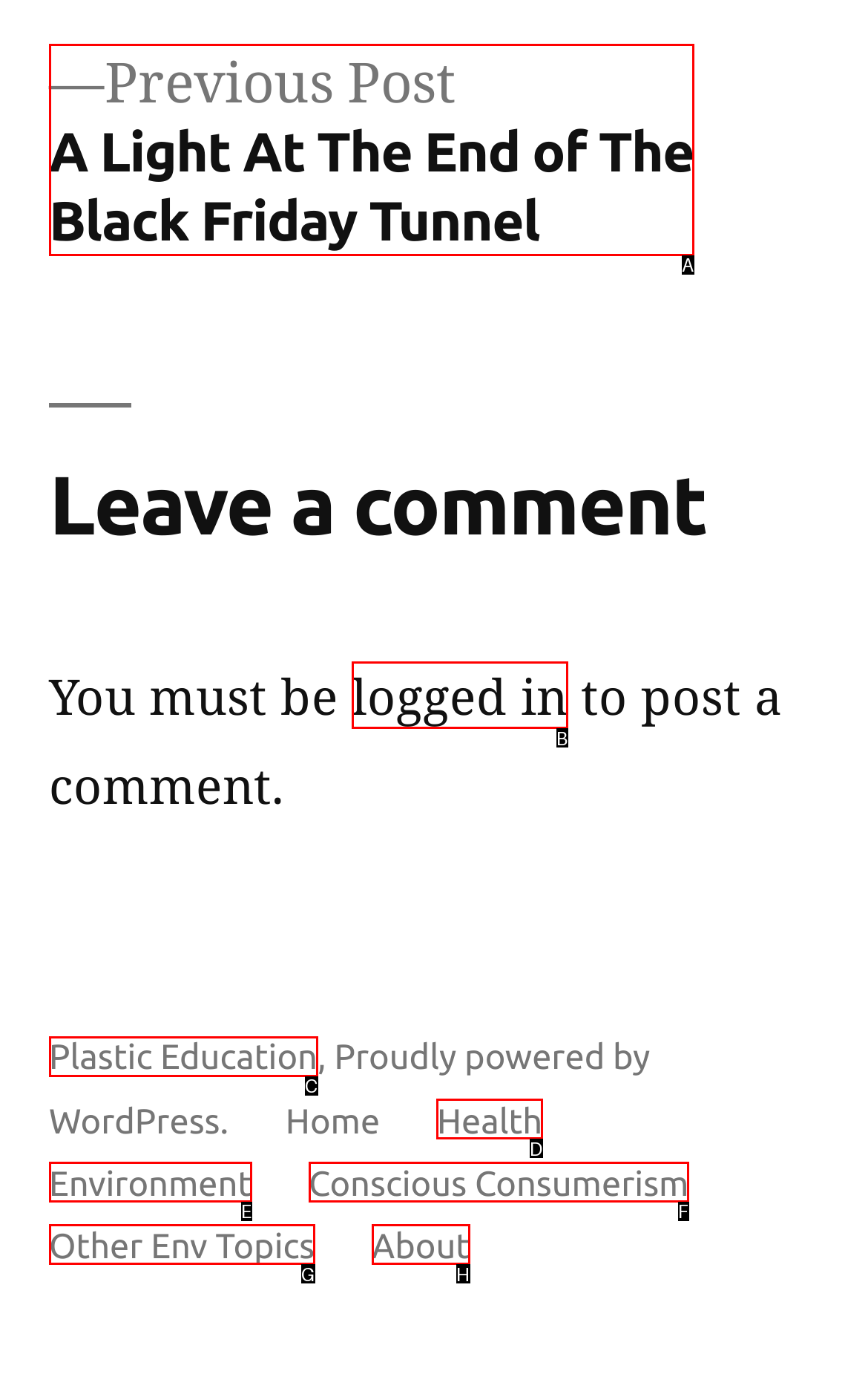Pinpoint the HTML element that fits the description: Other Env Topics
Answer by providing the letter of the correct option.

G